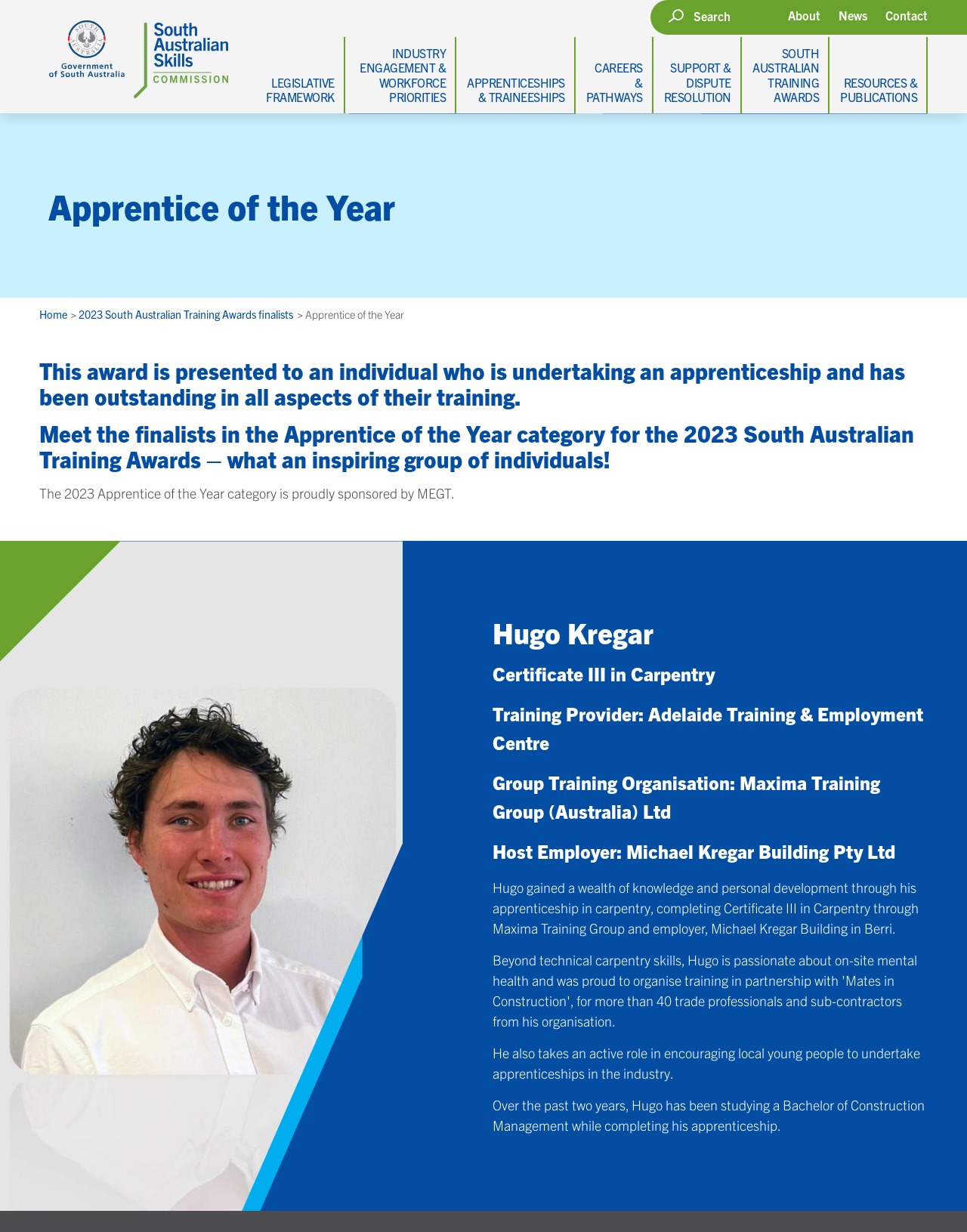Please specify the bounding box coordinates in the format (top-left x, top-left y, bottom-right x, bottom-right y), with all values as floating point numbers between 0 and 1. Identify the bounding box of the UI element described by: Lodge a dispute

[0.533, 0.061, 0.767, 0.092]